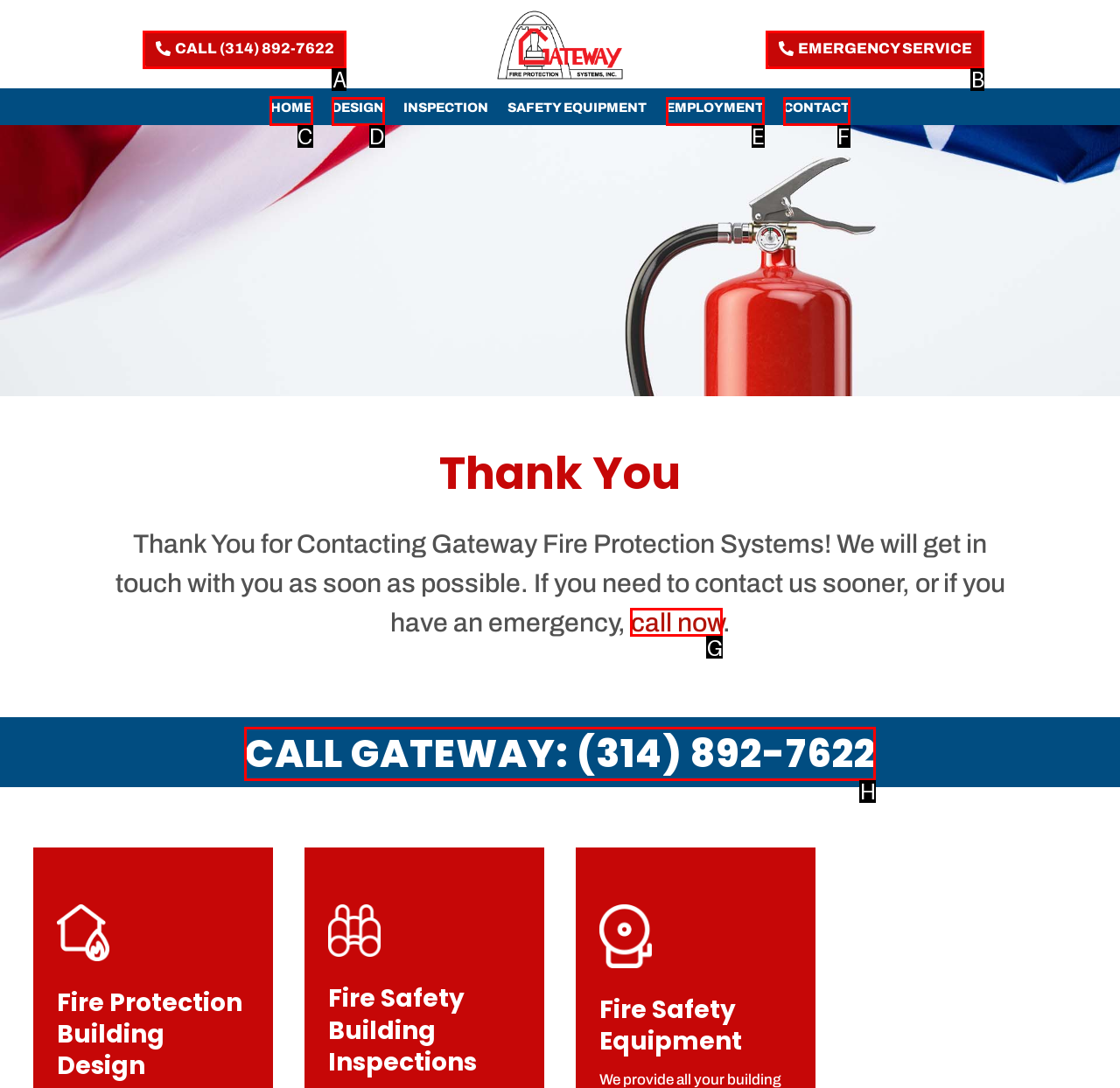Tell me which one HTML element I should click to complete this task: visit the home page Answer with the option's letter from the given choices directly.

C